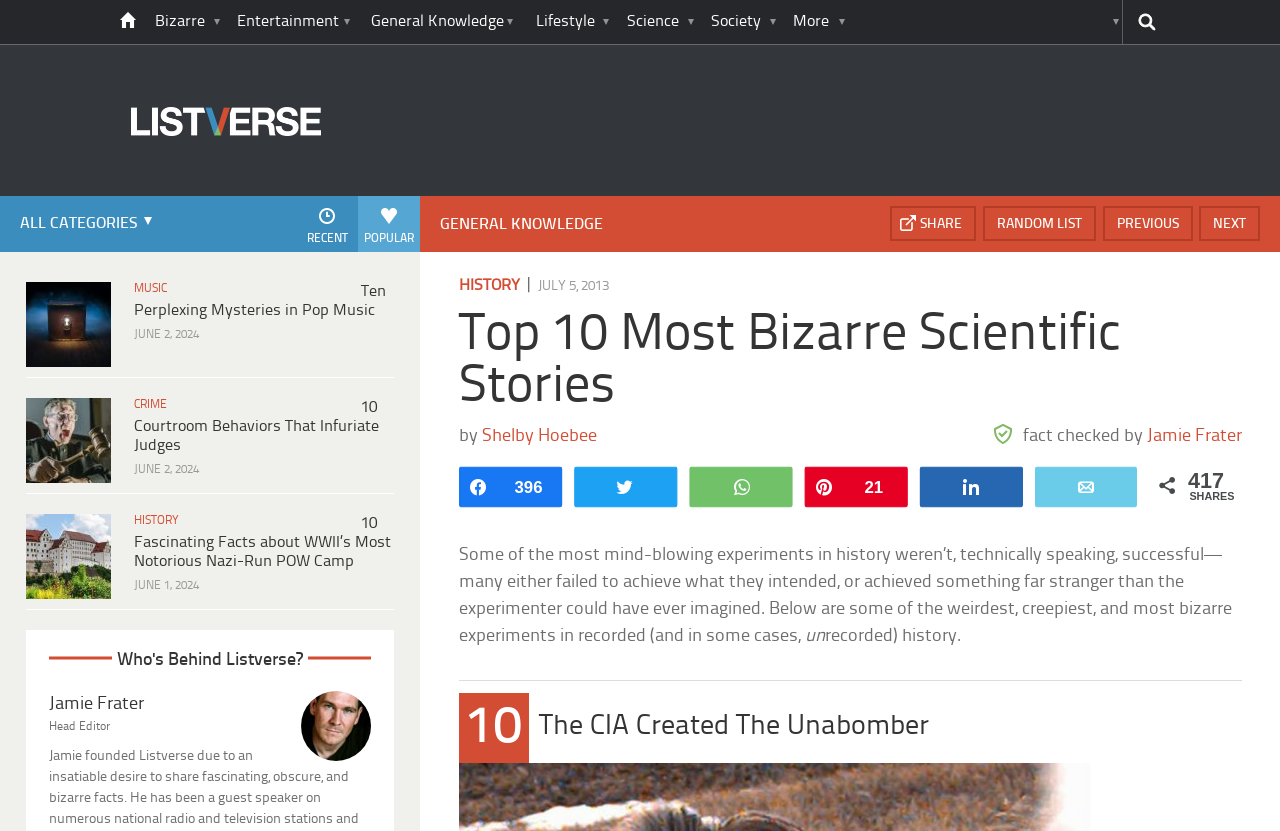From the screenshot, find the bounding box of the UI element matching this description: "Search this site". Supply the bounding box coordinates in the form [left, top, right, bottom], each a float between 0 and 1.

[0.844, 0.0, 0.882, 0.053]